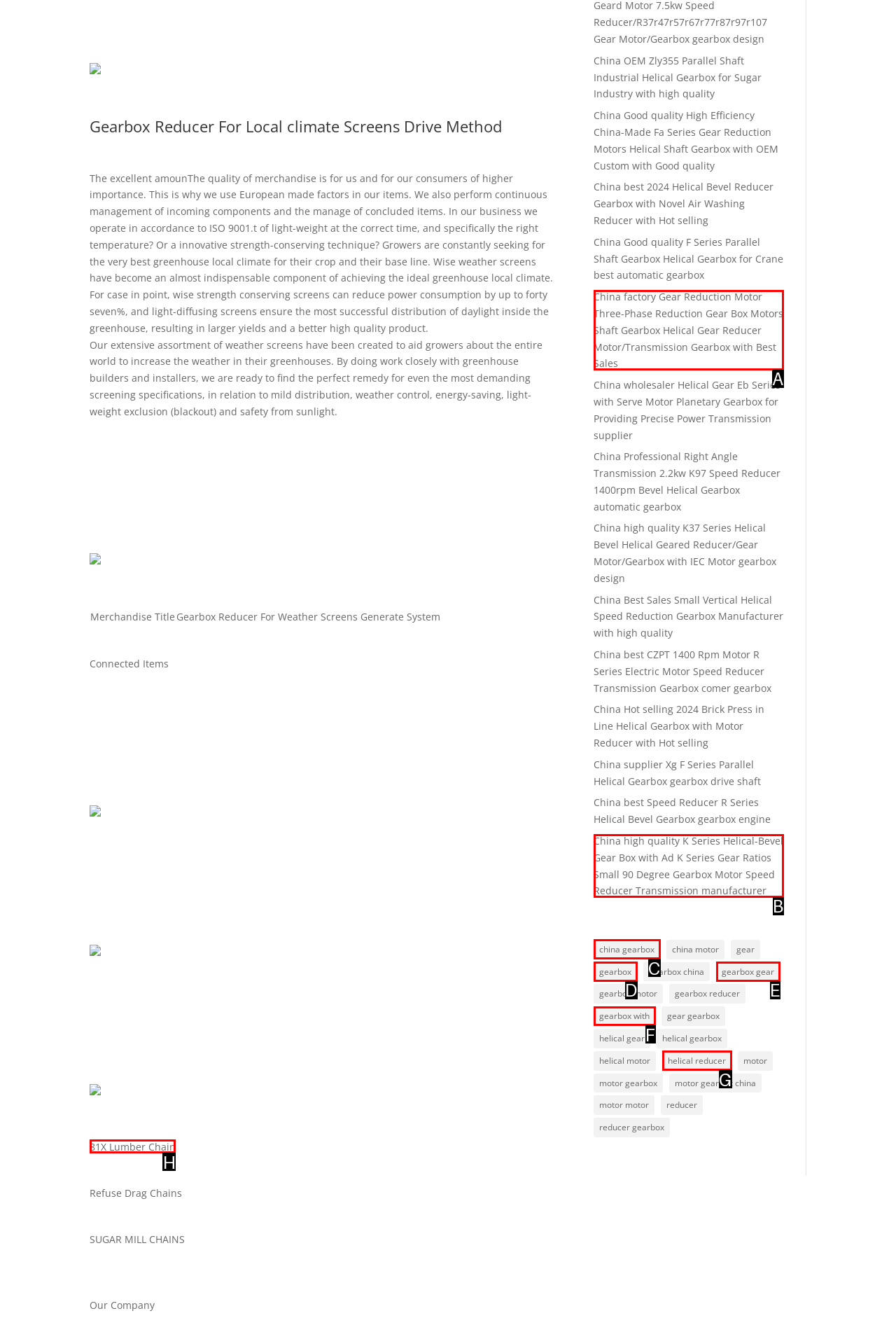Select the appropriate HTML element that needs to be clicked to execute the following task: Explore the related product 81X Lumber Chain. Respond with the letter of the option.

H